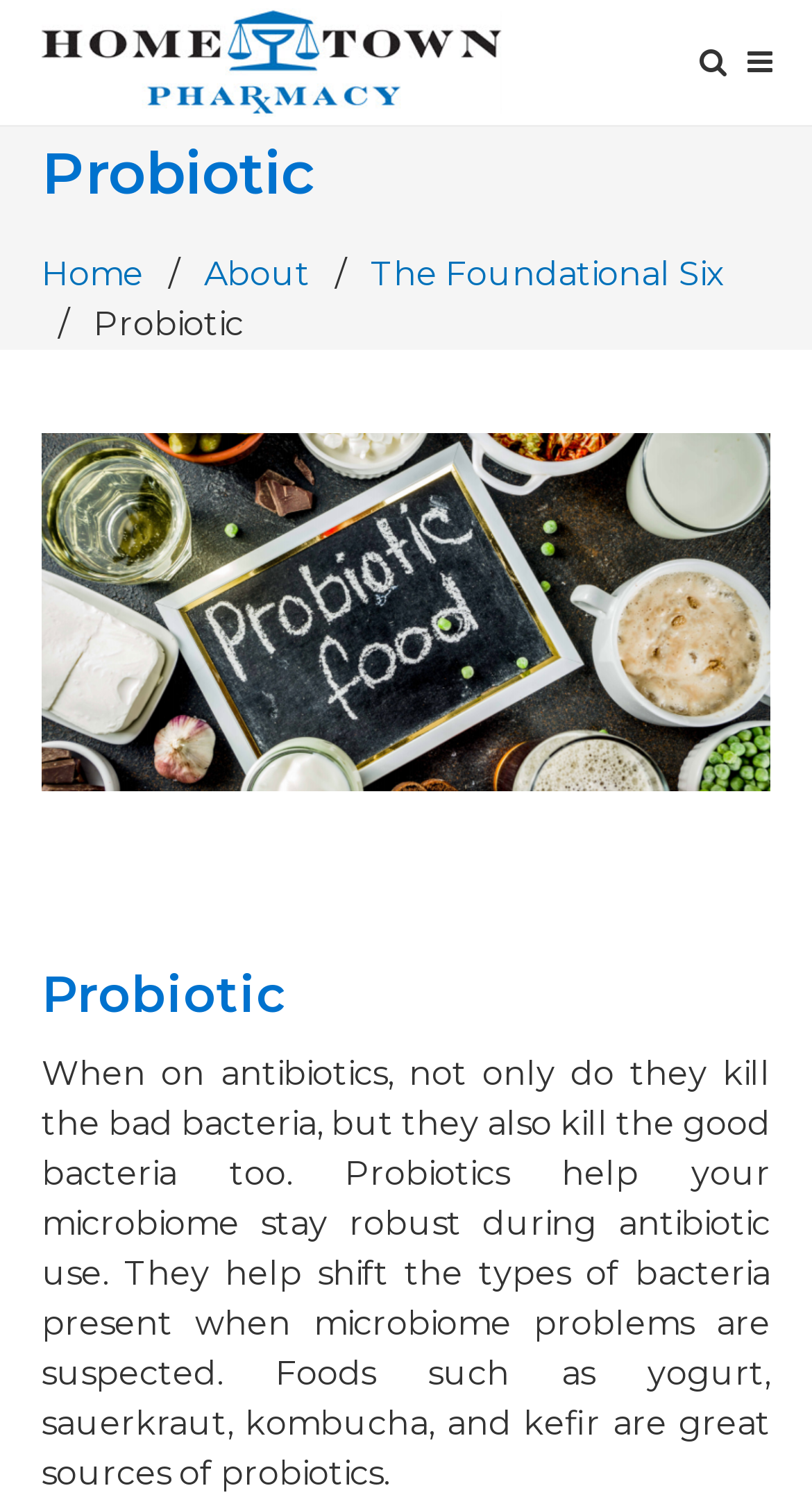Locate and provide the bounding box coordinates for the HTML element that matches this description: "alt="Hometown Pharmacy Logo"".

[0.051, 0.0, 0.617, 0.084]